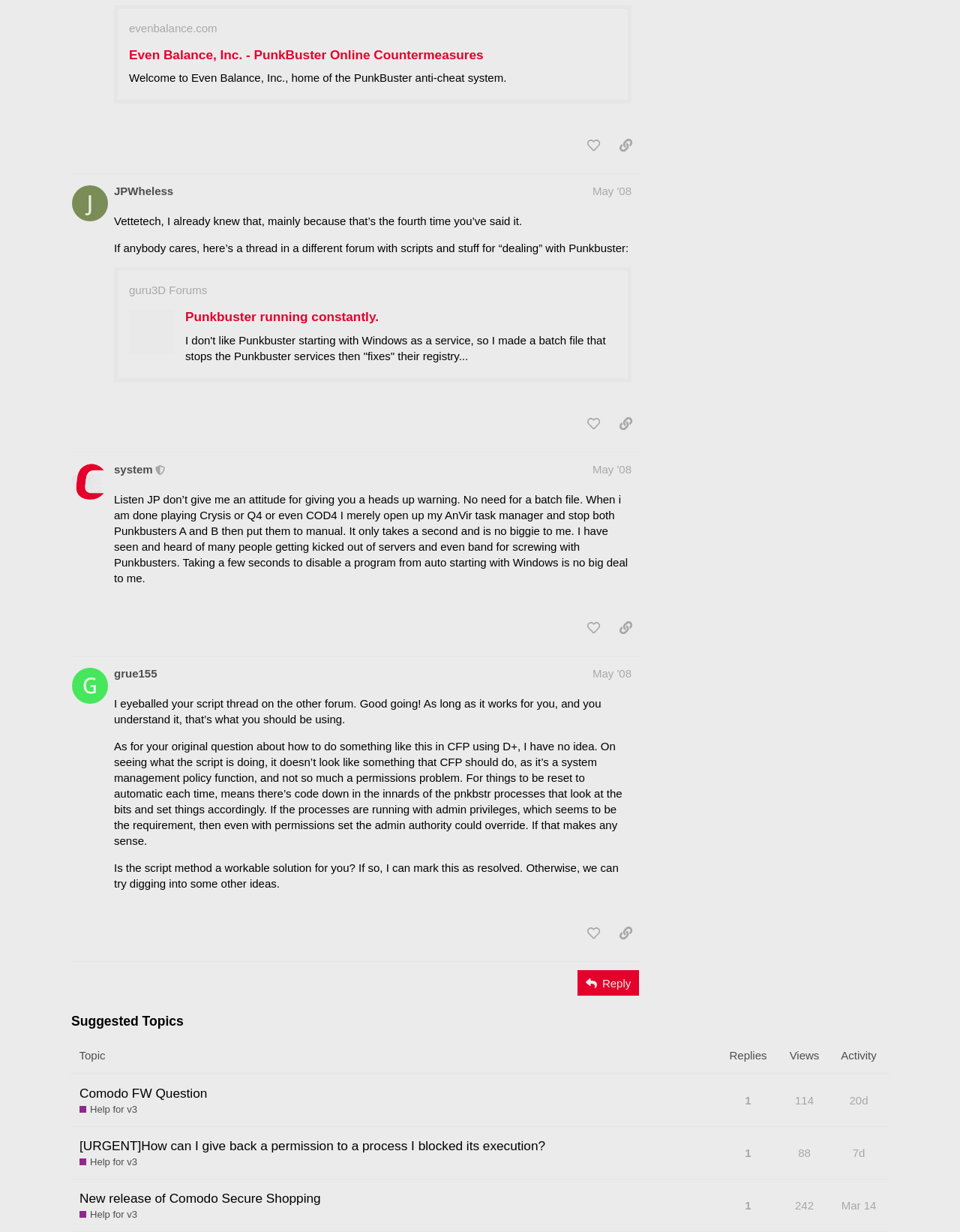What is the topic of the suggested topic 'Comodo FW Question Help for v3'?
Please give a detailed and elaborate explanation in response to the question.

The suggested topic 'Comodo FW Question Help for v3' is related to Comodo firewall version 3, which suggests that the topic is about asking questions or seeking help regarding Comodo firewall v3.